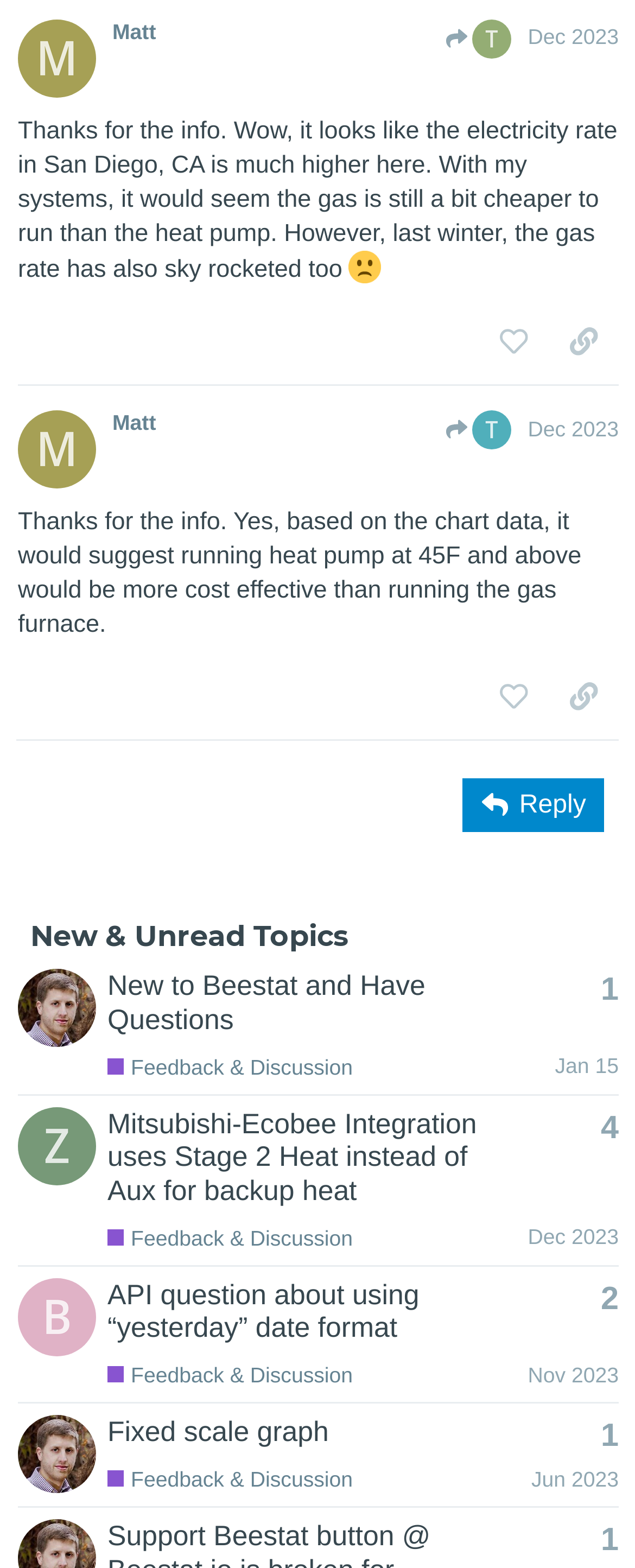What is the username of the latest poster?
Make sure to answer the question with a detailed and comprehensive explanation.

I looked at the latest post and found the link 'Matt' which is the username of the latest poster. This link is located inside the heading element of the post.